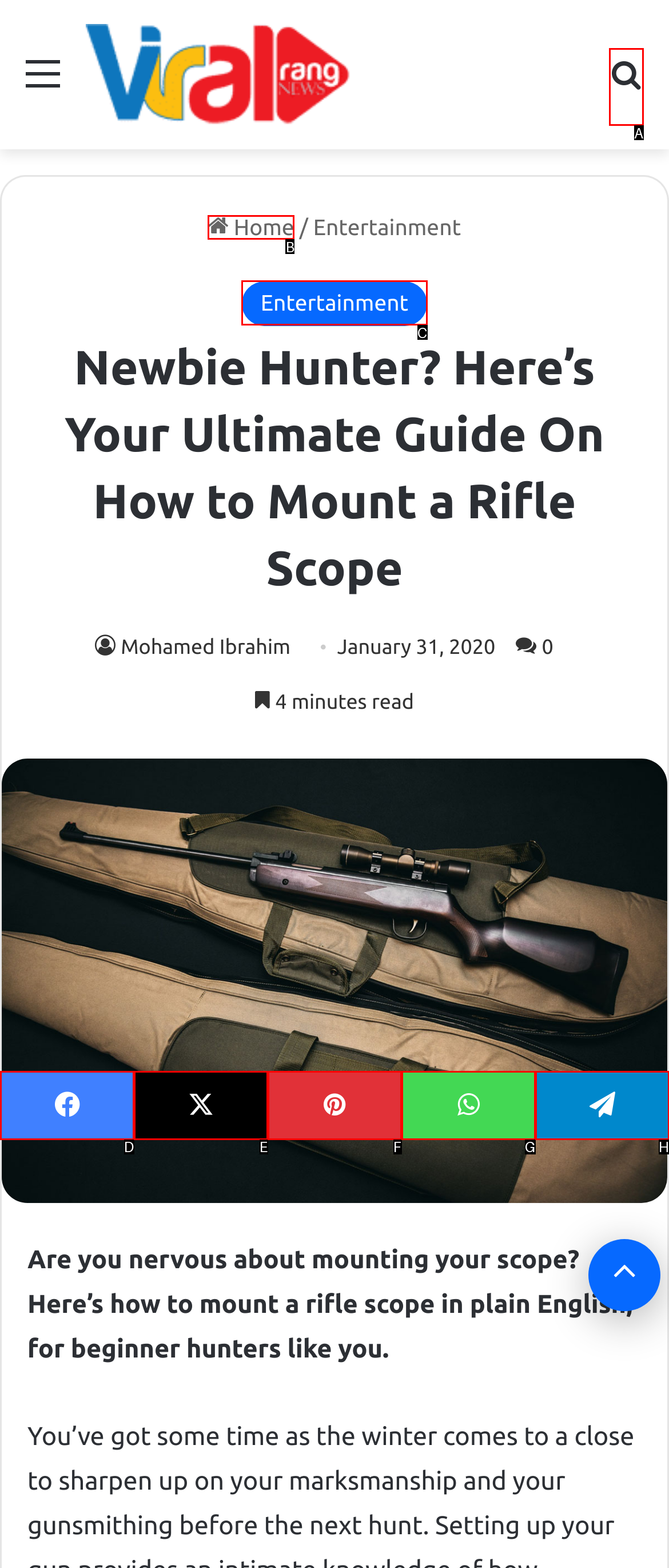Determine the HTML element that aligns with the description: Search for
Answer by stating the letter of the appropriate option from the available choices.

A